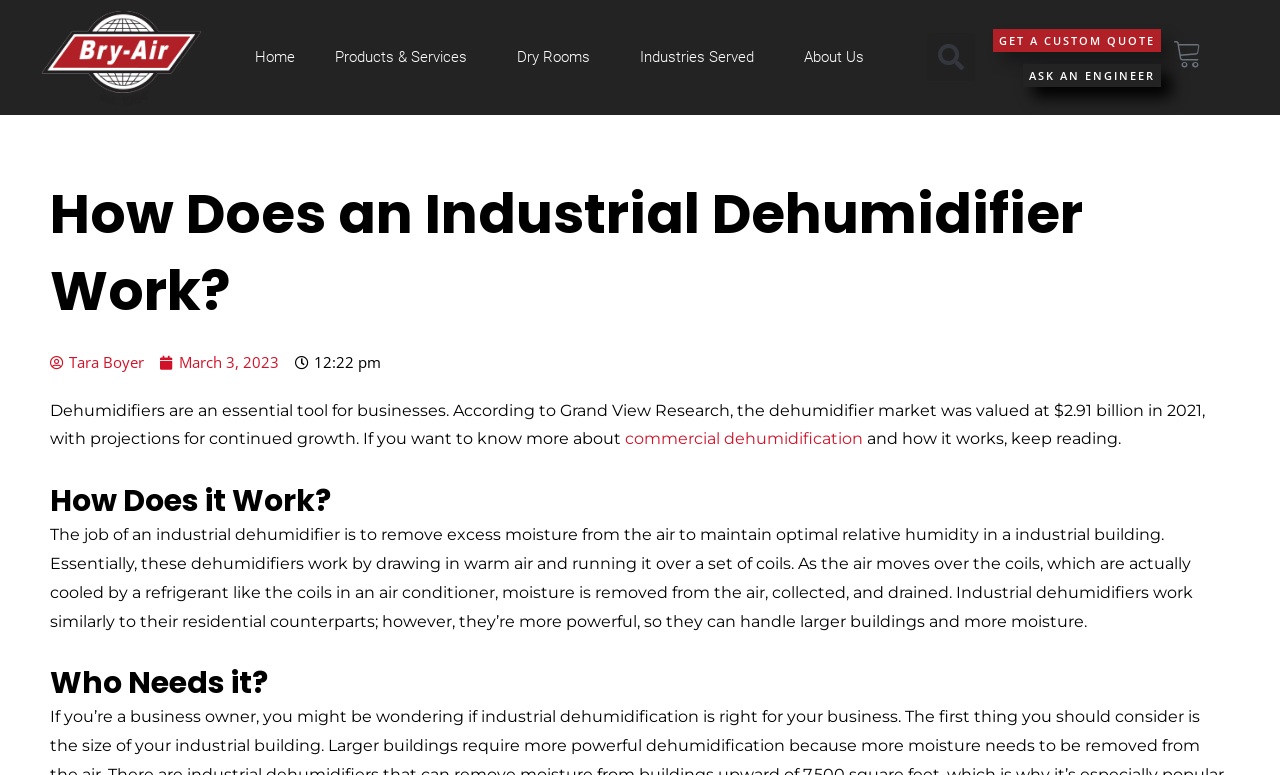How do industrial dehumidifiers work?
Using the image as a reference, answer the question with a short word or phrase.

By drawing in air and cooling it